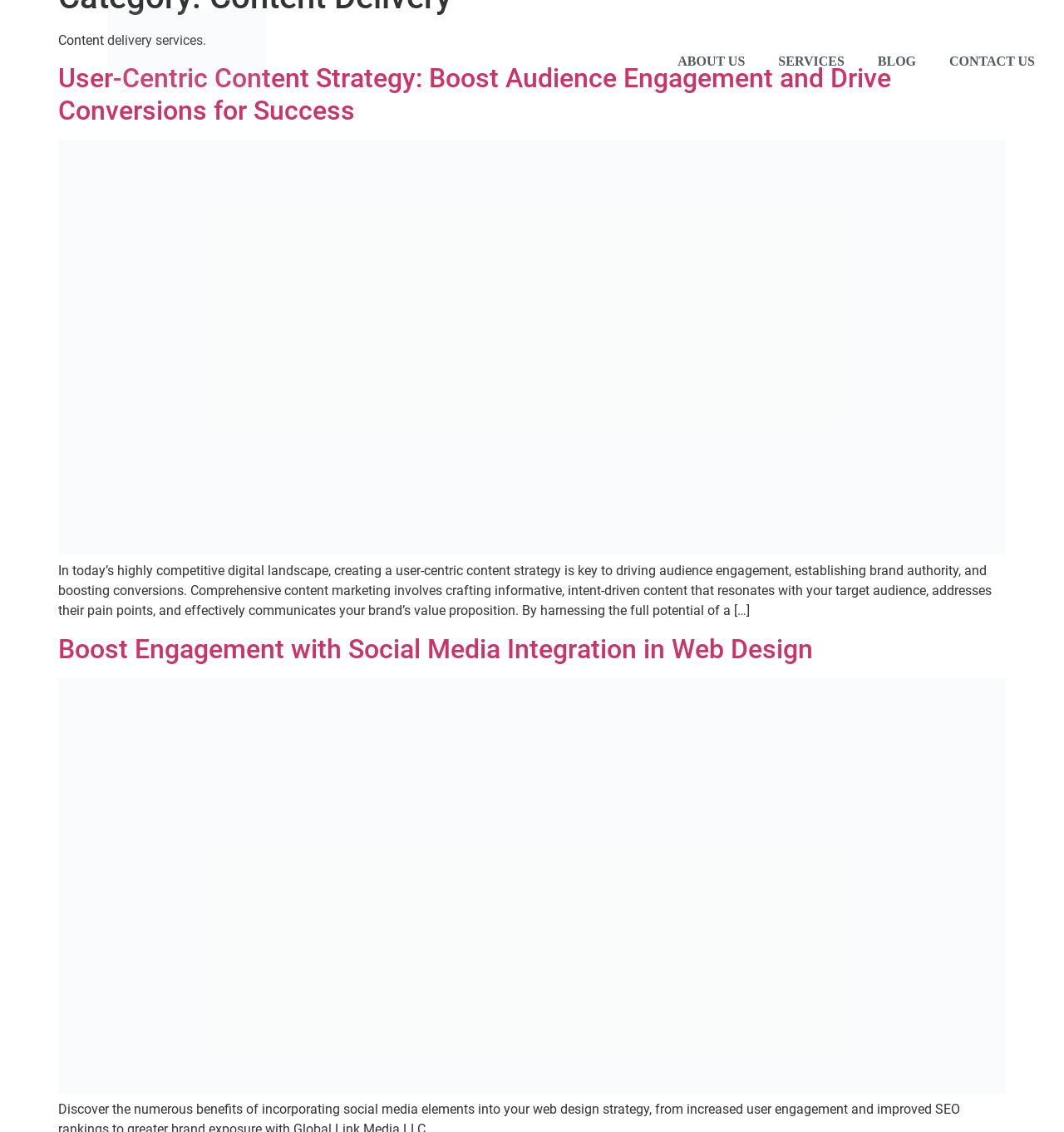Please locate the bounding box coordinates of the element that should be clicked to complete the given instruction: "View the social media icons".

[0.055, 0.955, 0.945, 0.969]